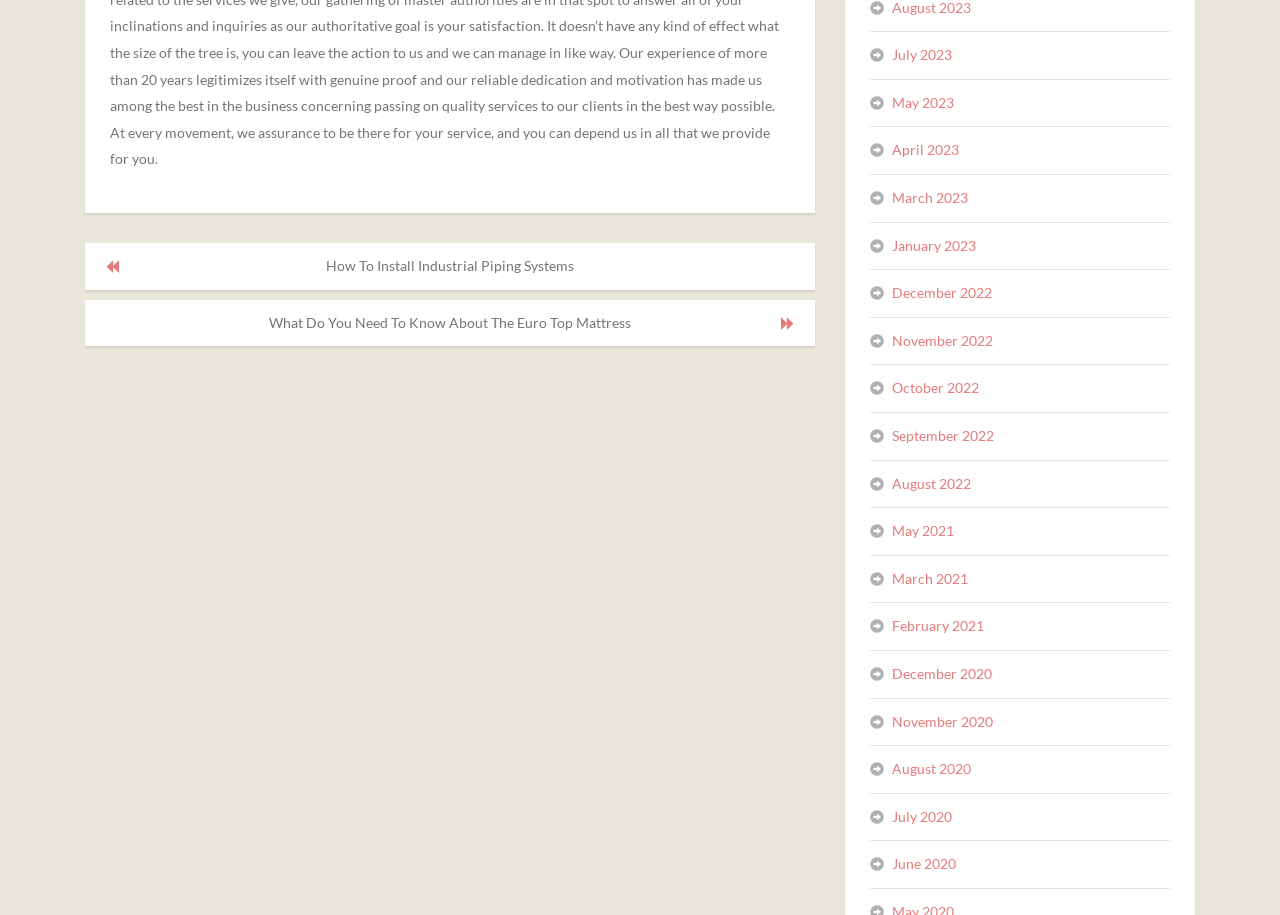Pinpoint the bounding box coordinates of the area that should be clicked to complete the following instruction: "Read about Euro Top Mattress". The coordinates must be given as four float numbers between 0 and 1, i.e., [left, top, right, bottom].

[0.066, 0.327, 0.637, 0.378]